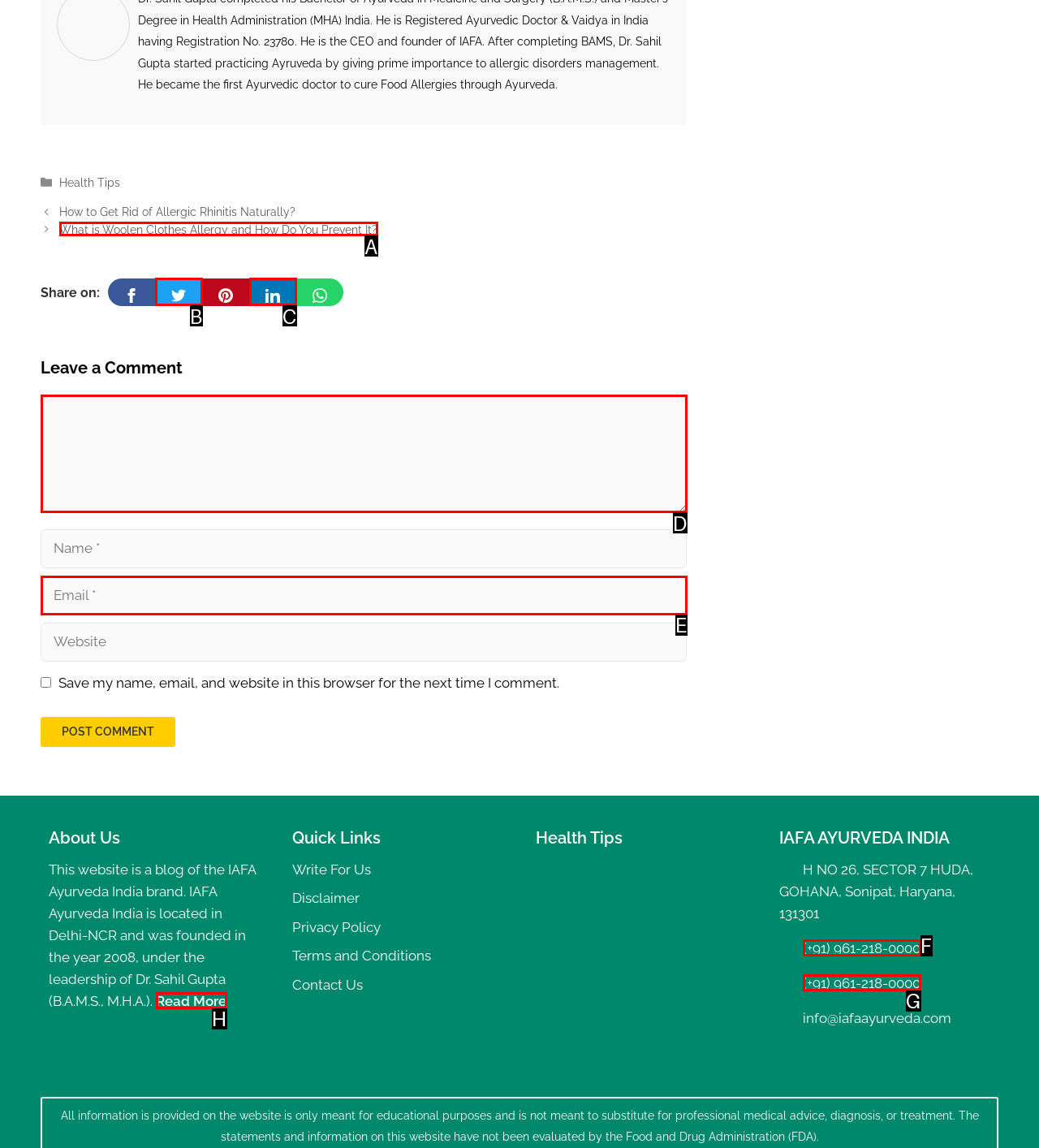Select the letter that corresponds to the description: parent_node: Comment name="comment". Provide your answer using the option's letter.

D